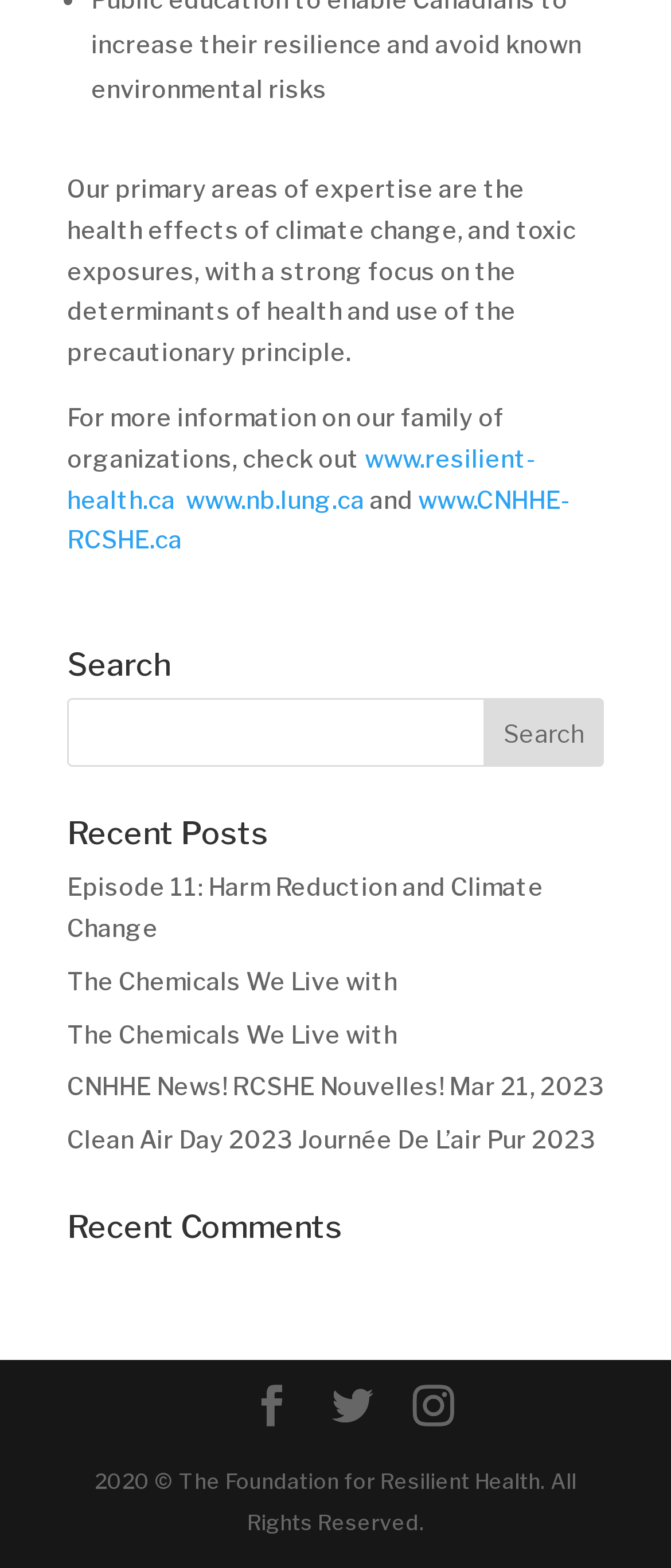Please answer the following question using a single word or phrase: 
How many family organizations are mentioned?

3